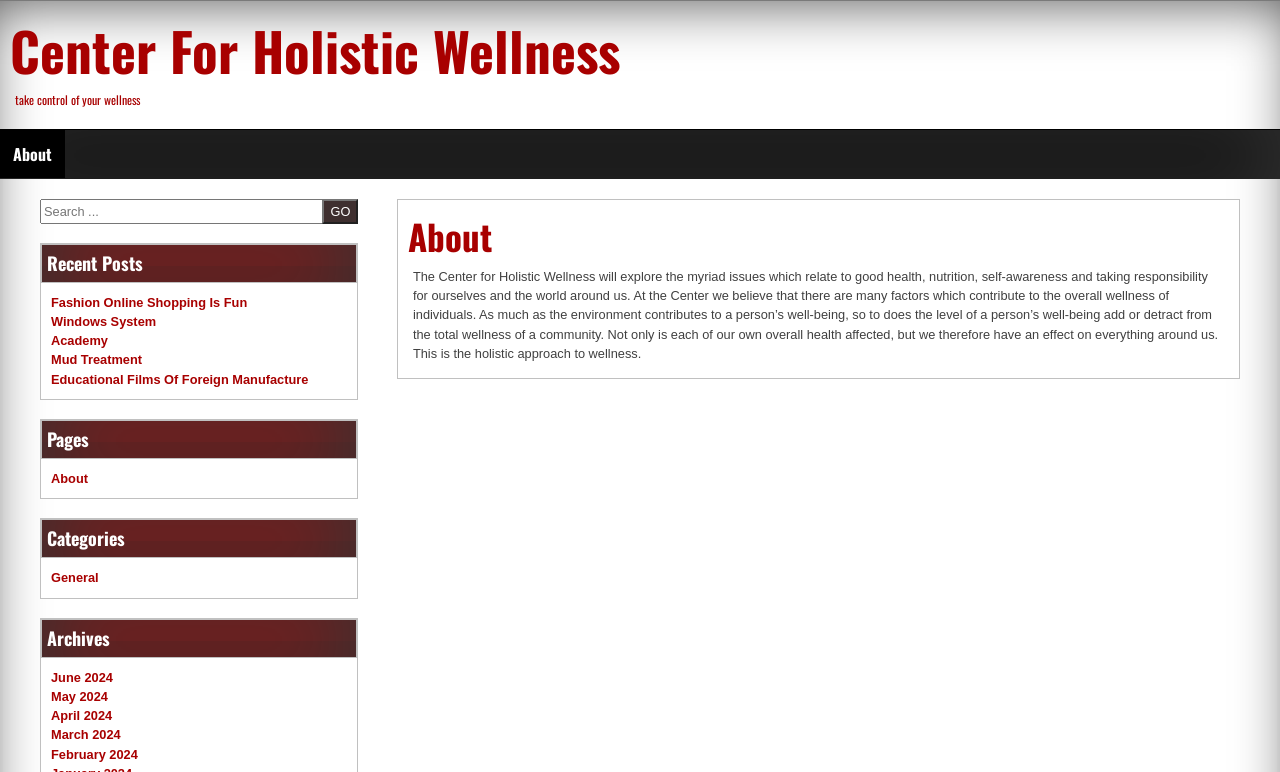Please identify the bounding box coordinates of where to click in order to follow the instruction: "click the Center For Holistic Wellness link".

[0.008, 0.014, 0.484, 0.115]